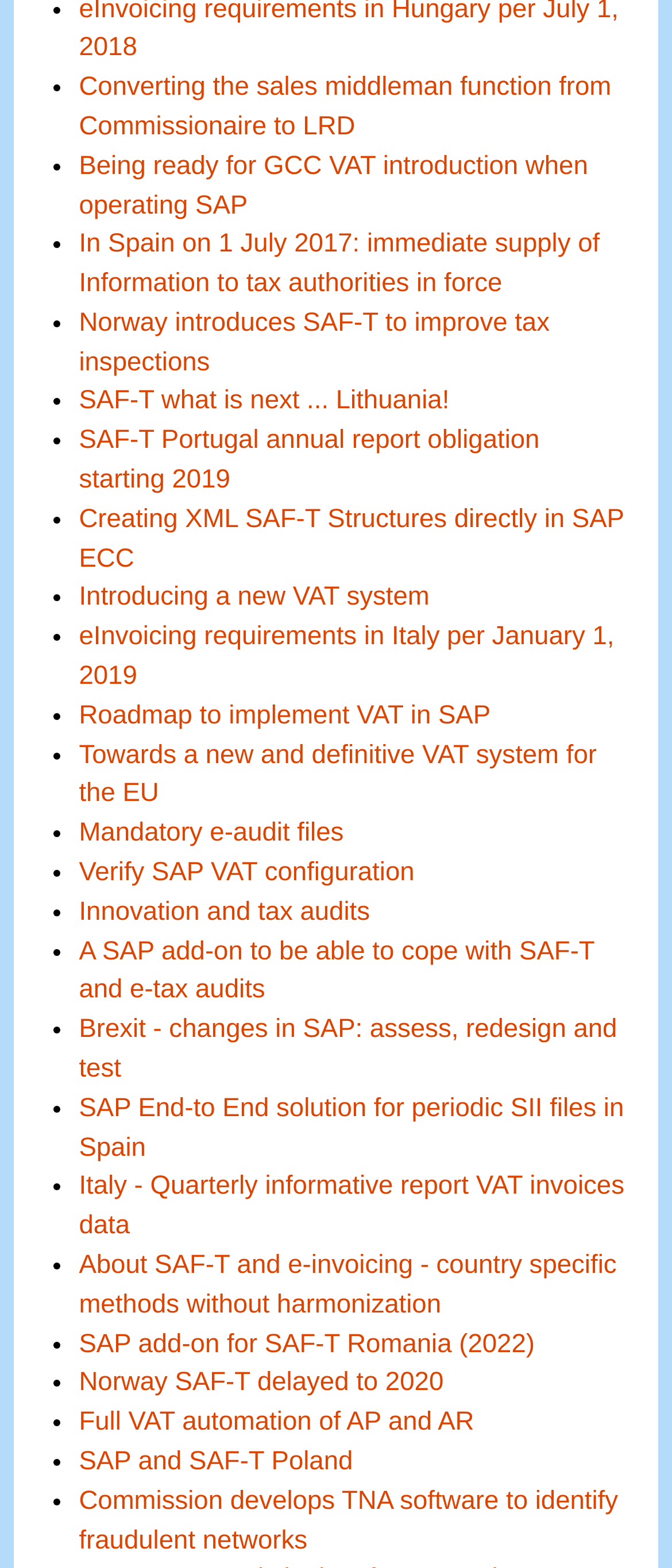Find the bounding box coordinates of the area to click in order to follow the instruction: "View 'Being ready for GCC VAT introduction when operating SAP'".

[0.117, 0.096, 0.875, 0.14]